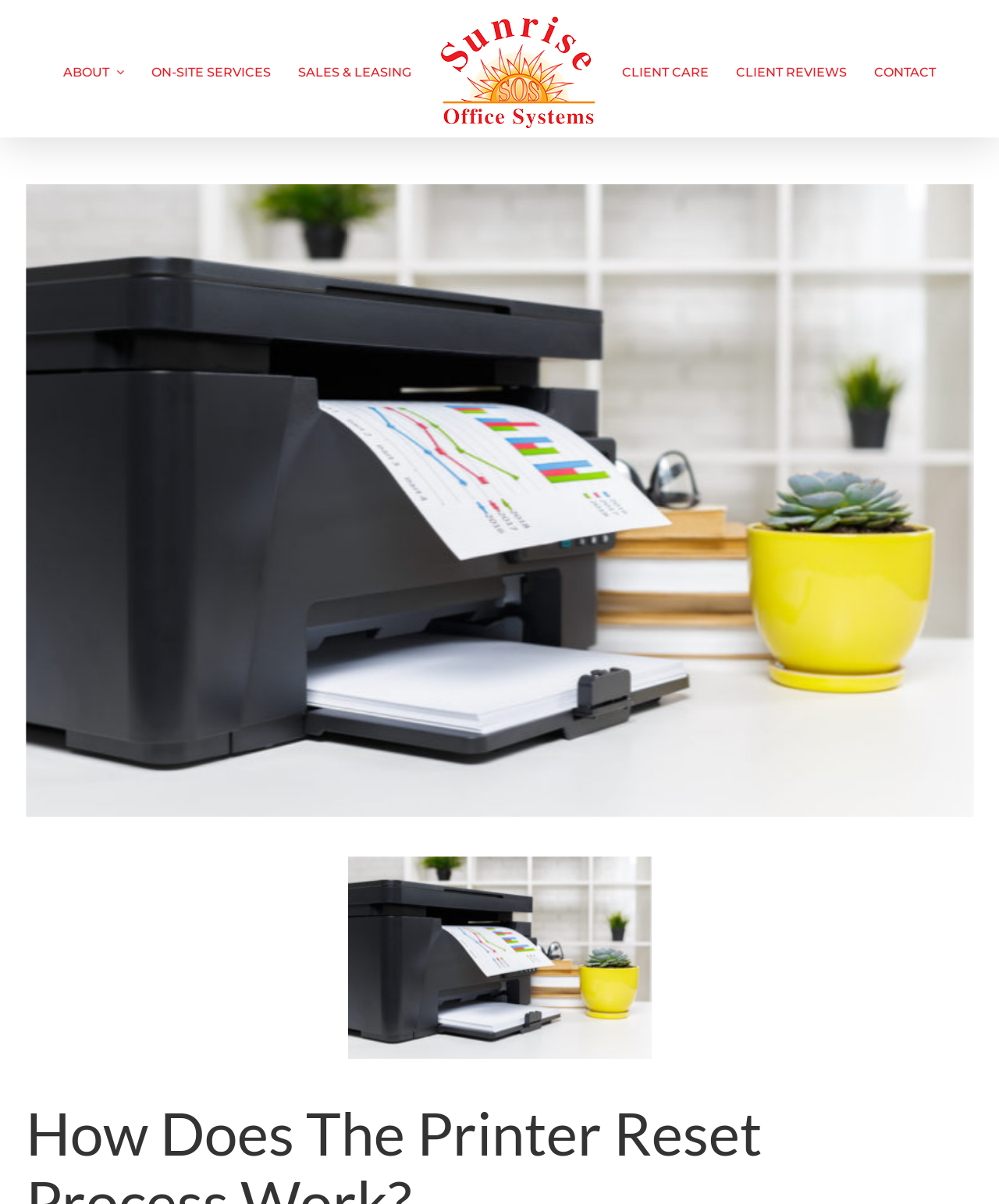What is the text above the image?
We need a detailed and meticulous answer to the question.

I found the image with the text 'printing services las vegas' and looked above it to find the text 'View Larger Image'.